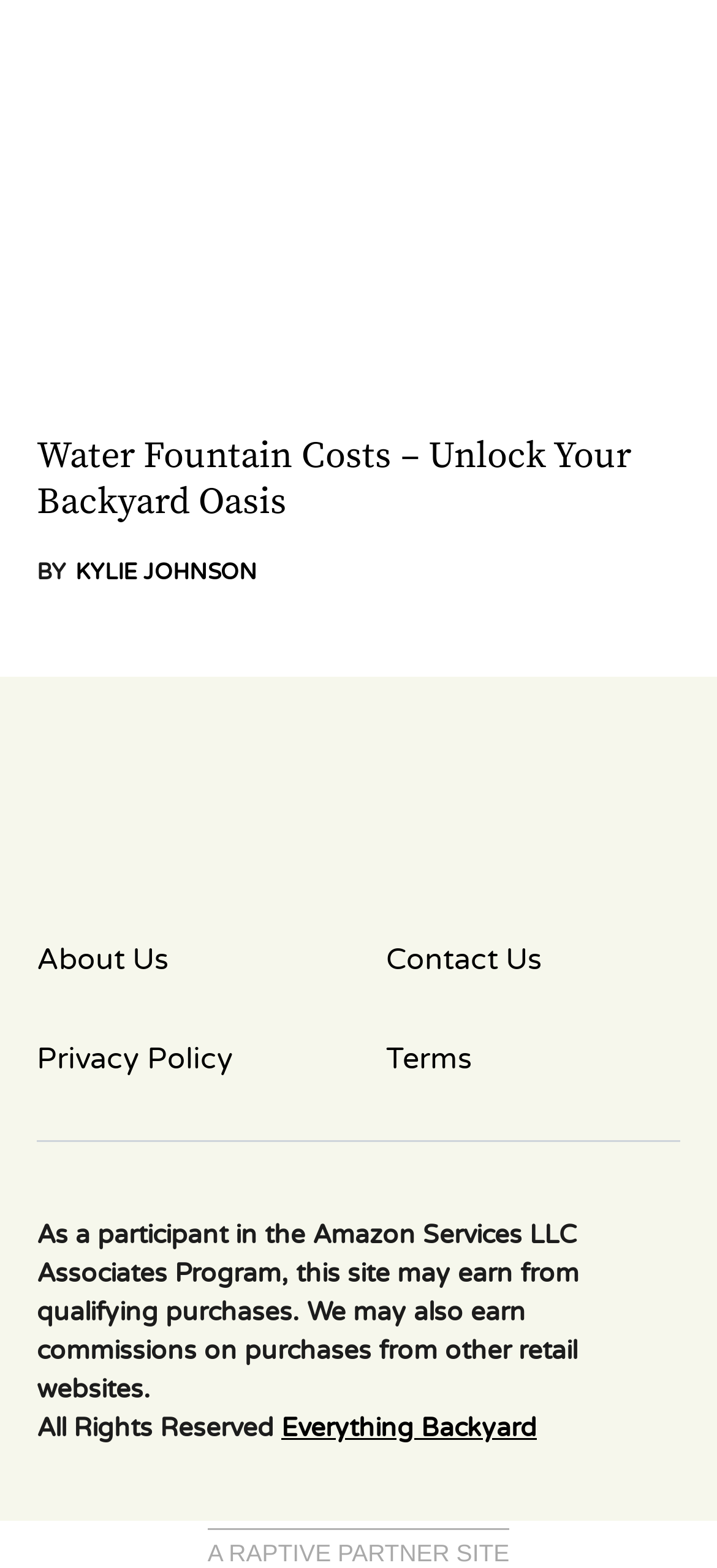Identify the bounding box for the element characterized by the following description: "Terms".

[0.538, 0.662, 0.949, 0.69]